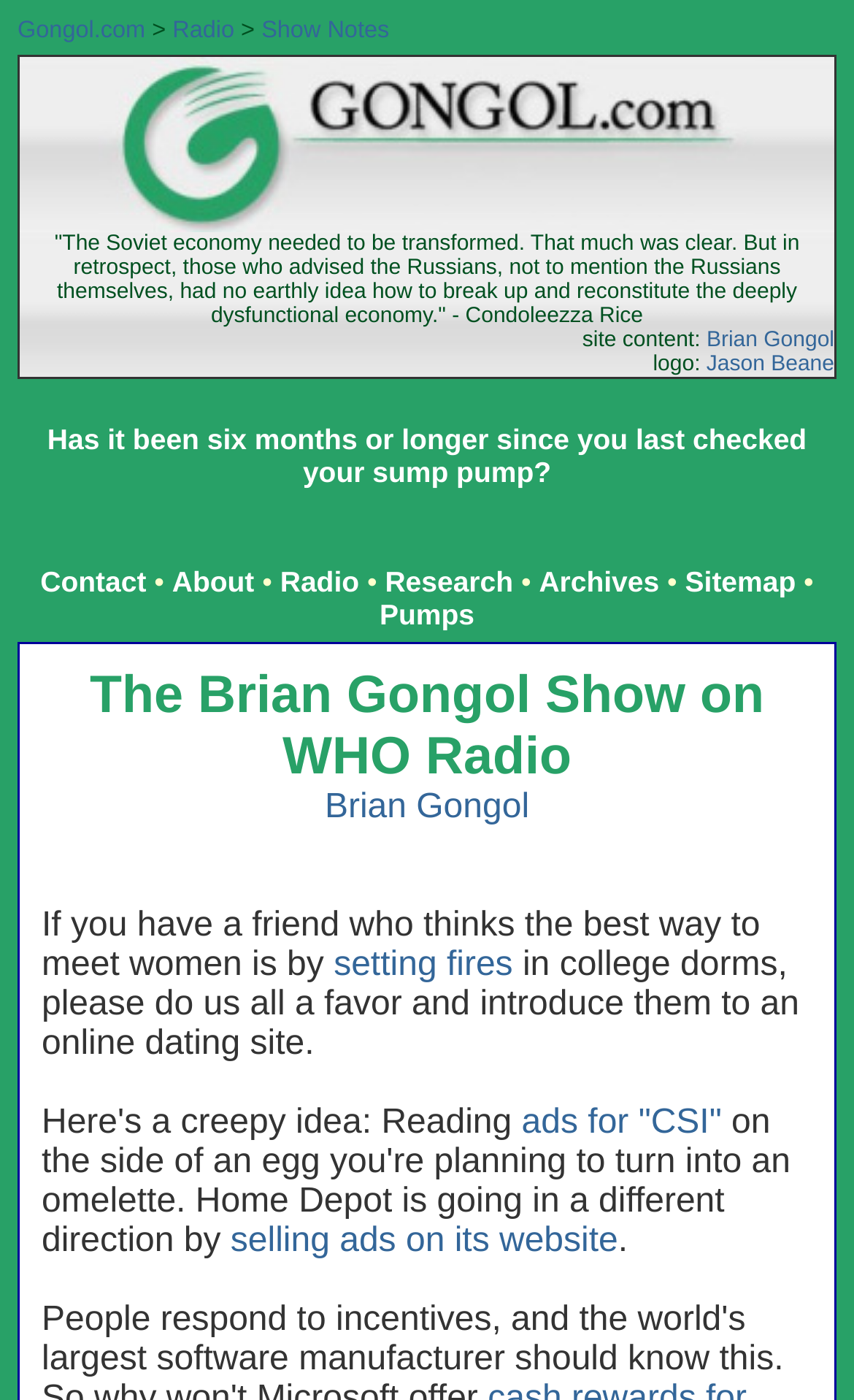Identify the bounding box coordinates necessary to click and complete the given instruction: "Read about the Brian Gongol Show".

[0.074, 0.476, 0.895, 0.562]